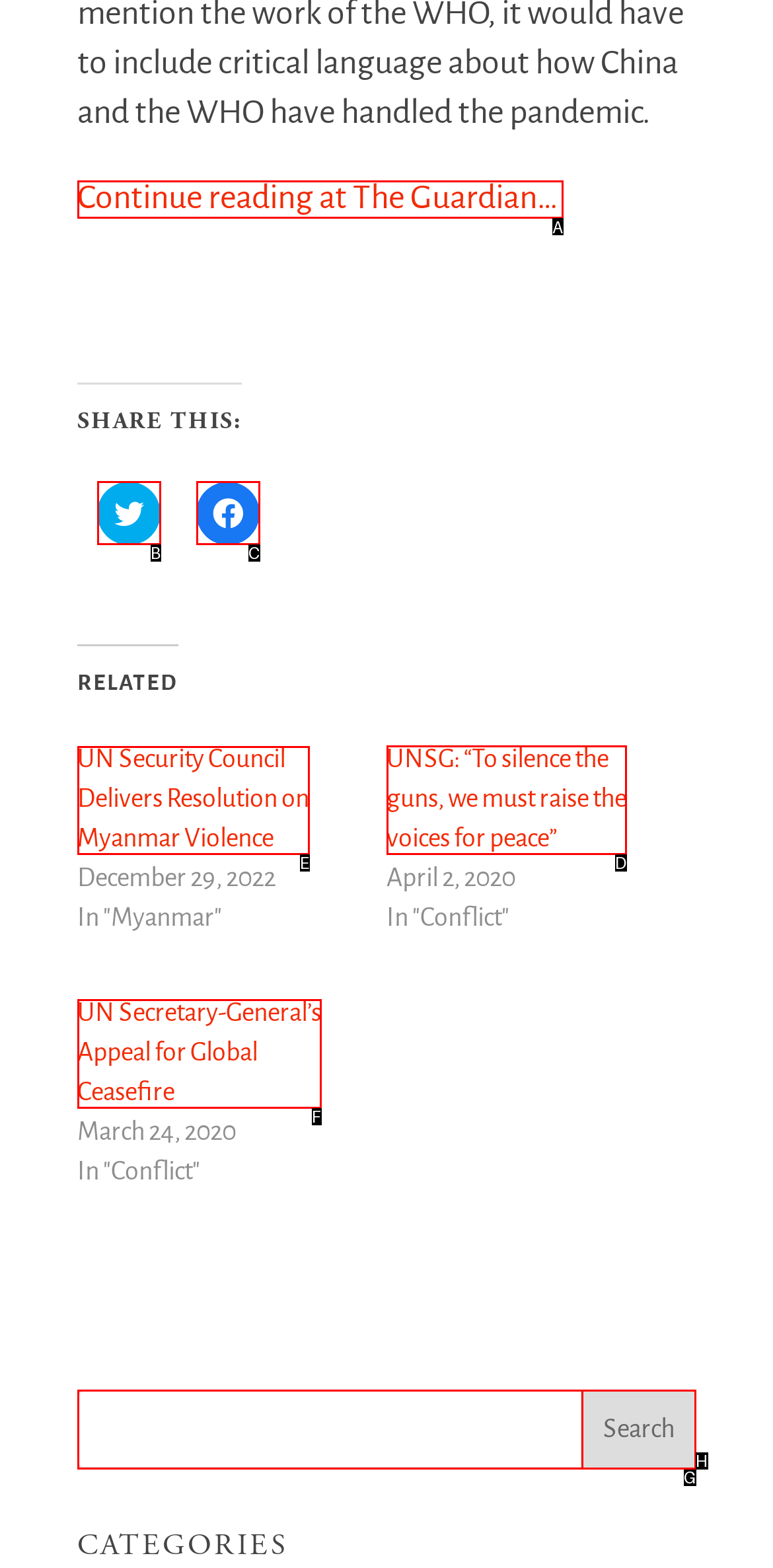Identify the letter of the UI element you should interact with to perform the task: Read related article 'UN Security Council Delivers Resolution on Myanmar Violence'
Reply with the appropriate letter of the option.

E